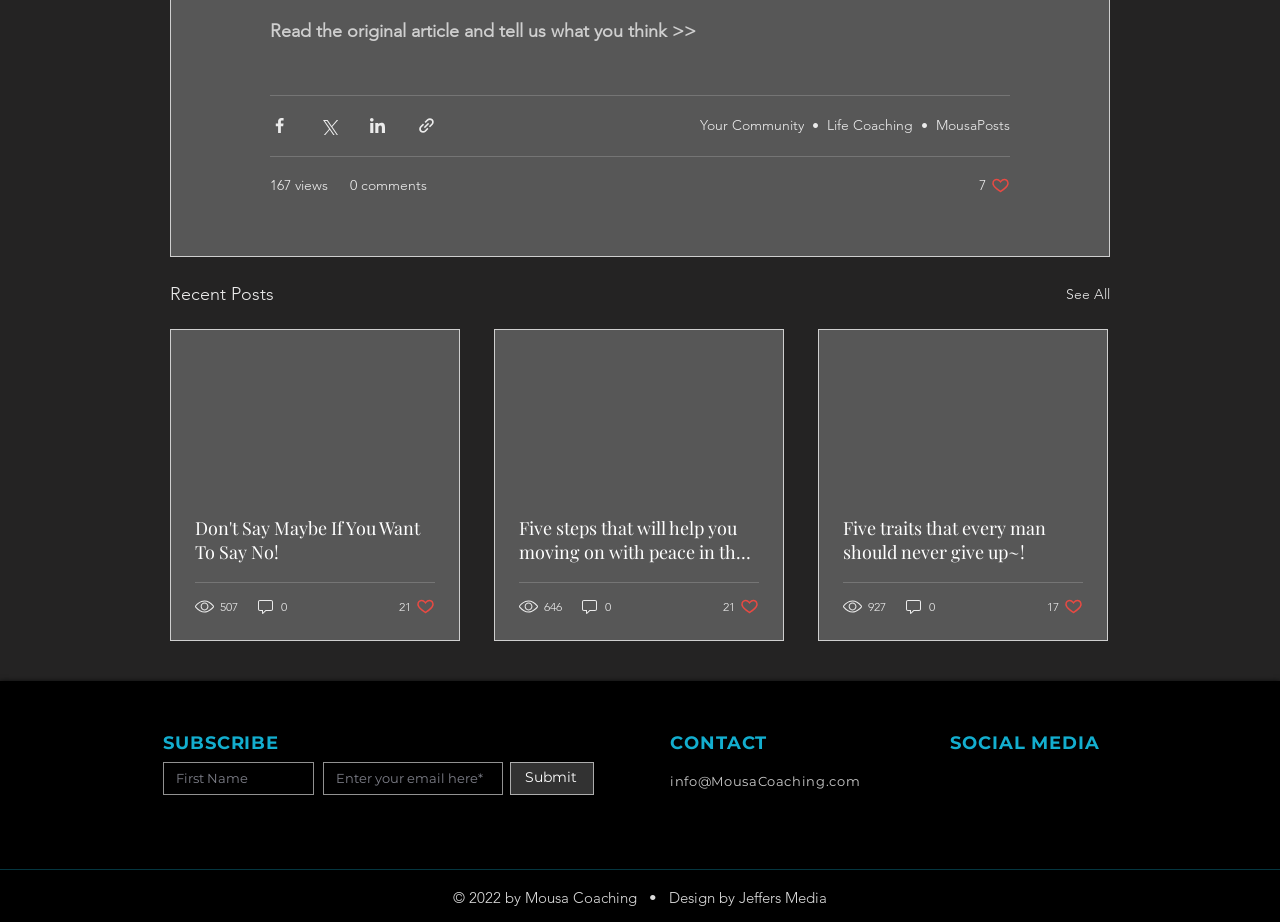Identify the bounding box coordinates of the area you need to click to perform the following instruction: "Subscribe with your email".

[0.252, 0.826, 0.393, 0.862]